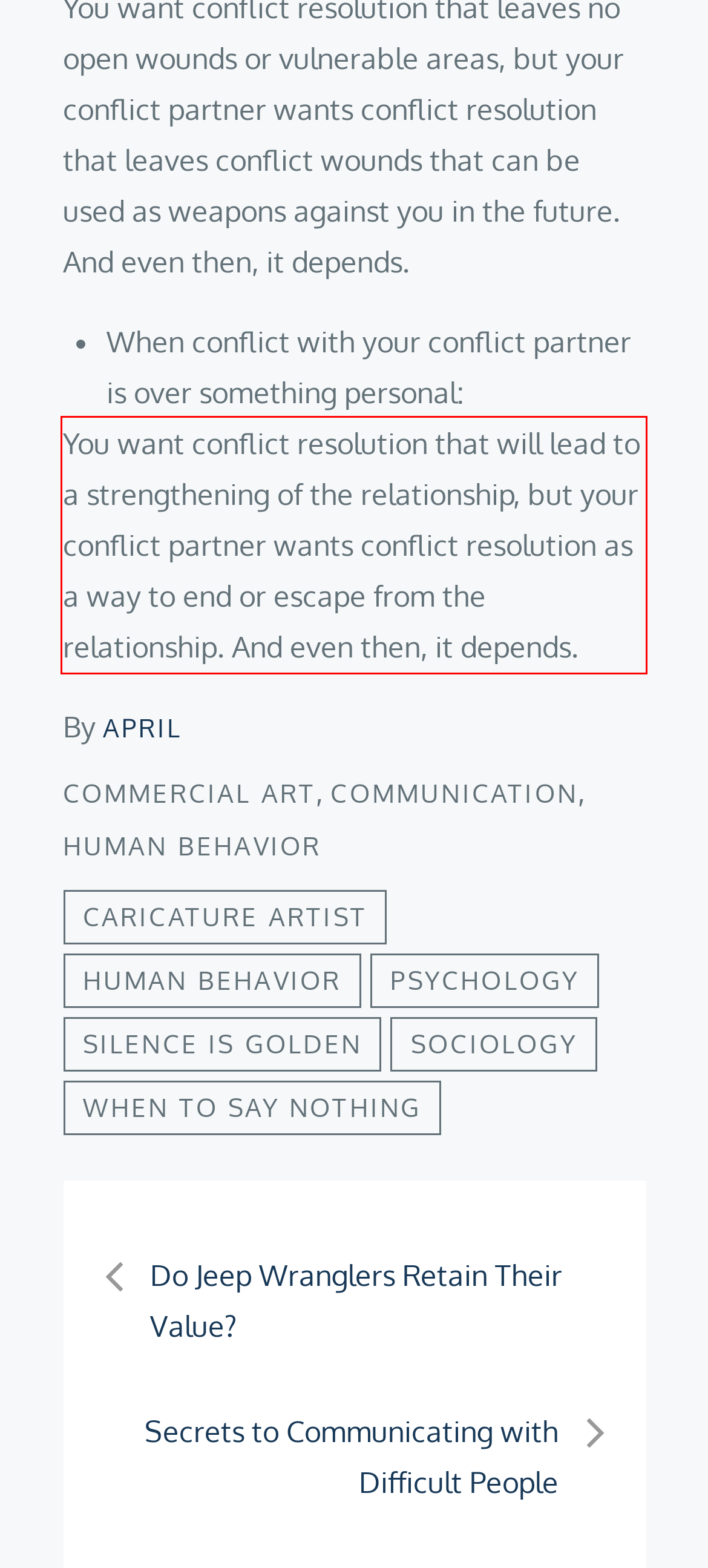Analyze the screenshot of the webpage and extract the text from the UI element that is inside the red bounding box.

You want conflict resolution that will lead to a strengthening of the relationship, but your conflict partner wants conflict resolution as a way to end or escape from the relationship. And even then, it depends.